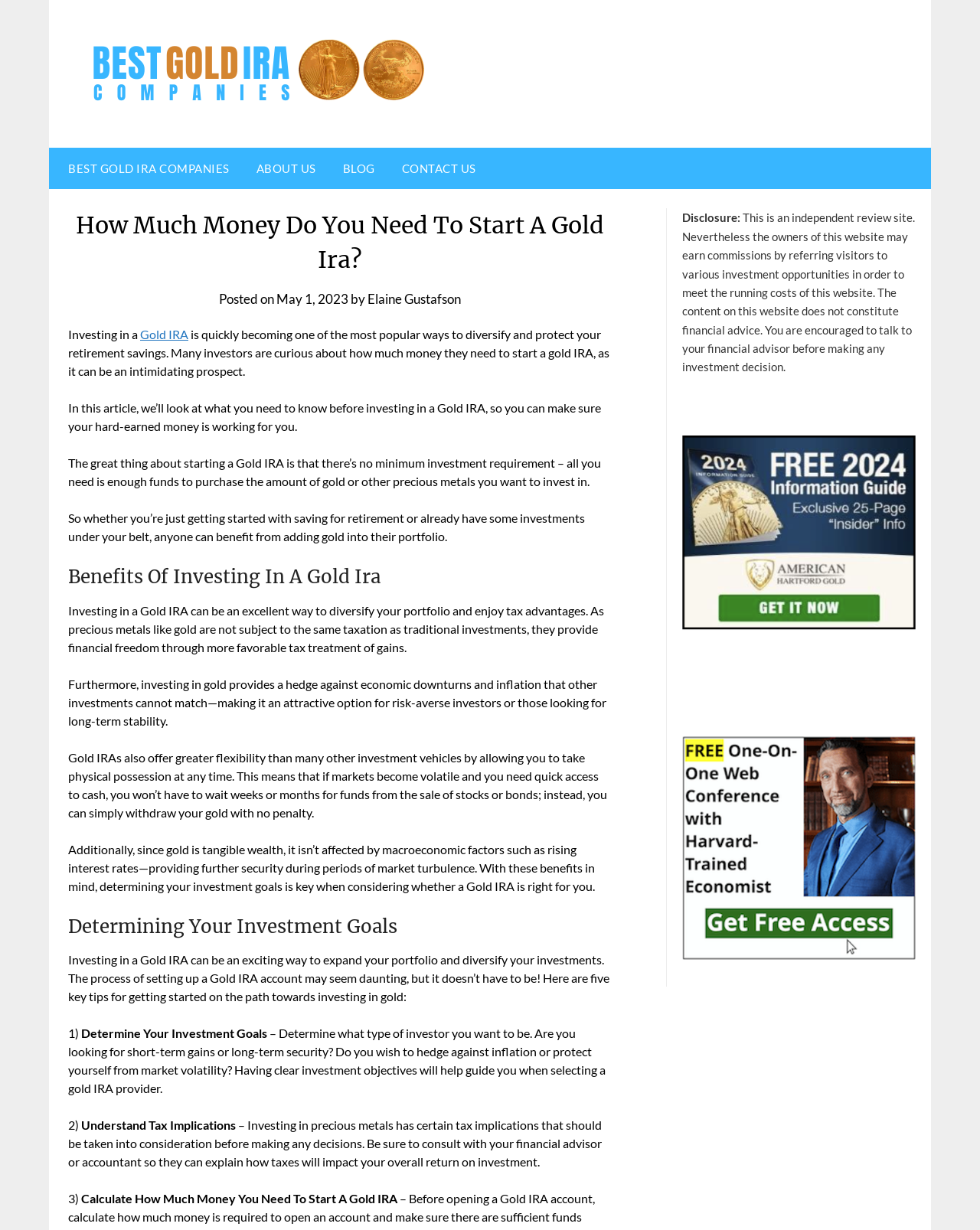Highlight the bounding box coordinates of the element you need to click to perform the following instruction: "Click on the 'Best Gold IRA Companies' link."

[0.073, 0.019, 0.464, 0.094]